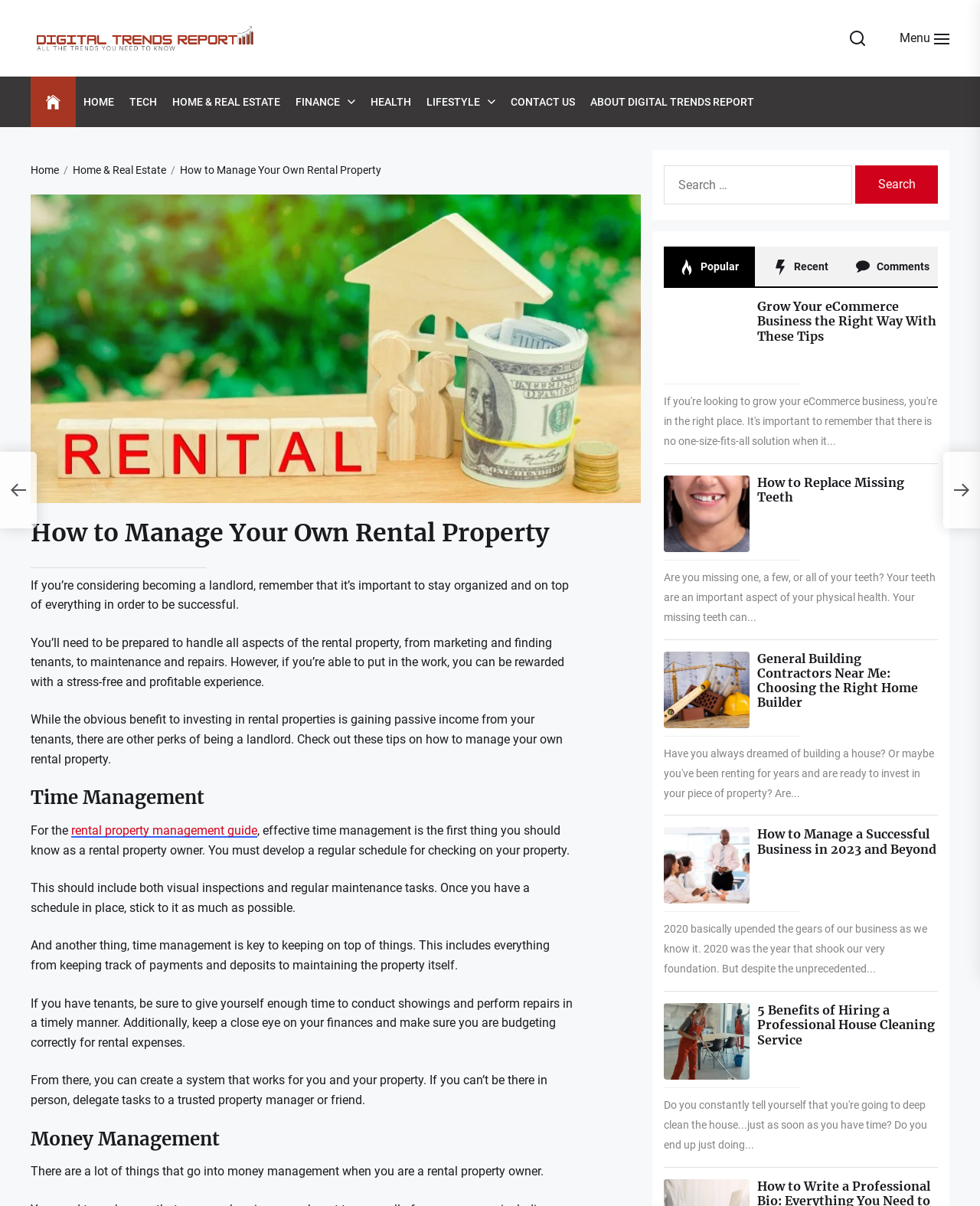Identify the bounding box for the UI element described as: "Twitter". Ensure the coordinates are four float numbers between 0 and 1, formatted as [left, top, right, bottom].

None